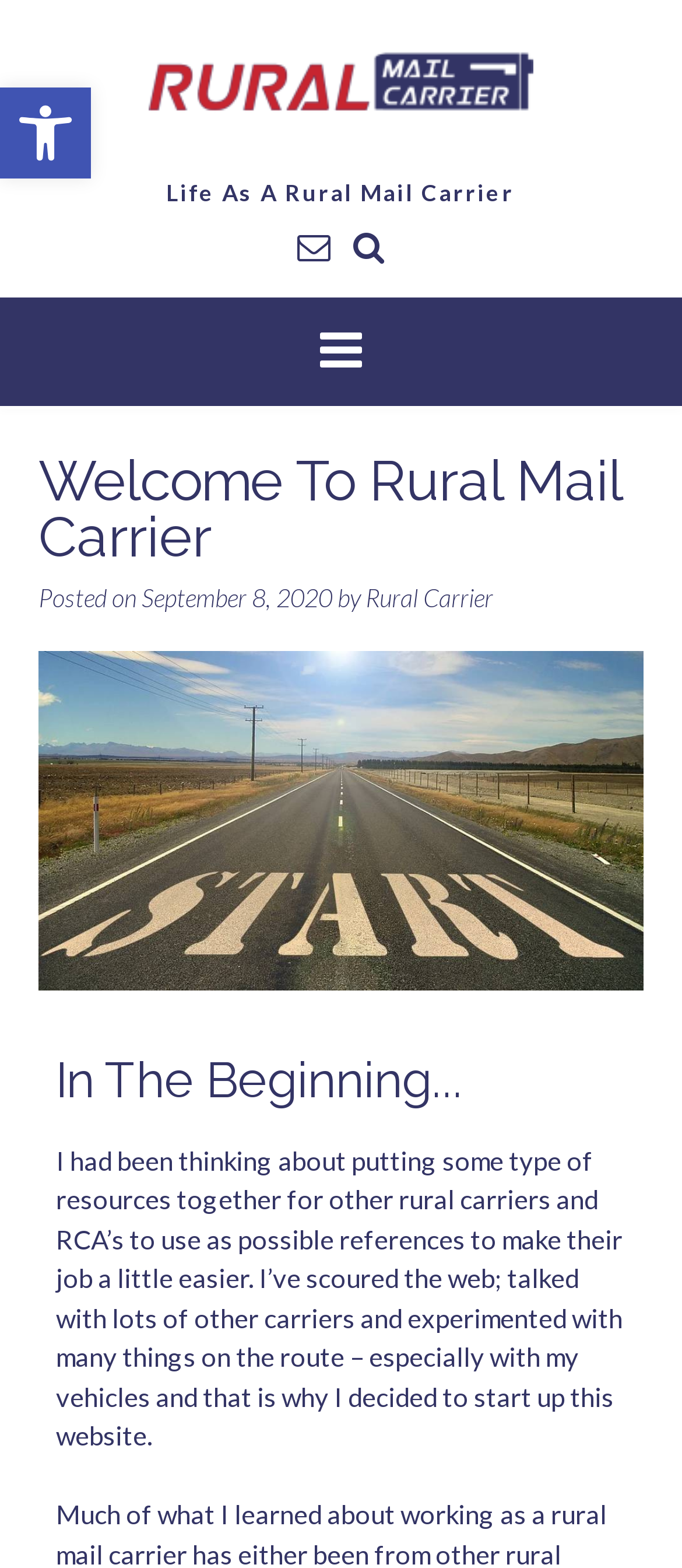Using the image as a reference, answer the following question in as much detail as possible:
What is the date of the post?

The date of the post is September 8, 2020, which is indicated by the link 'September 8, 2020' in the webpage content.